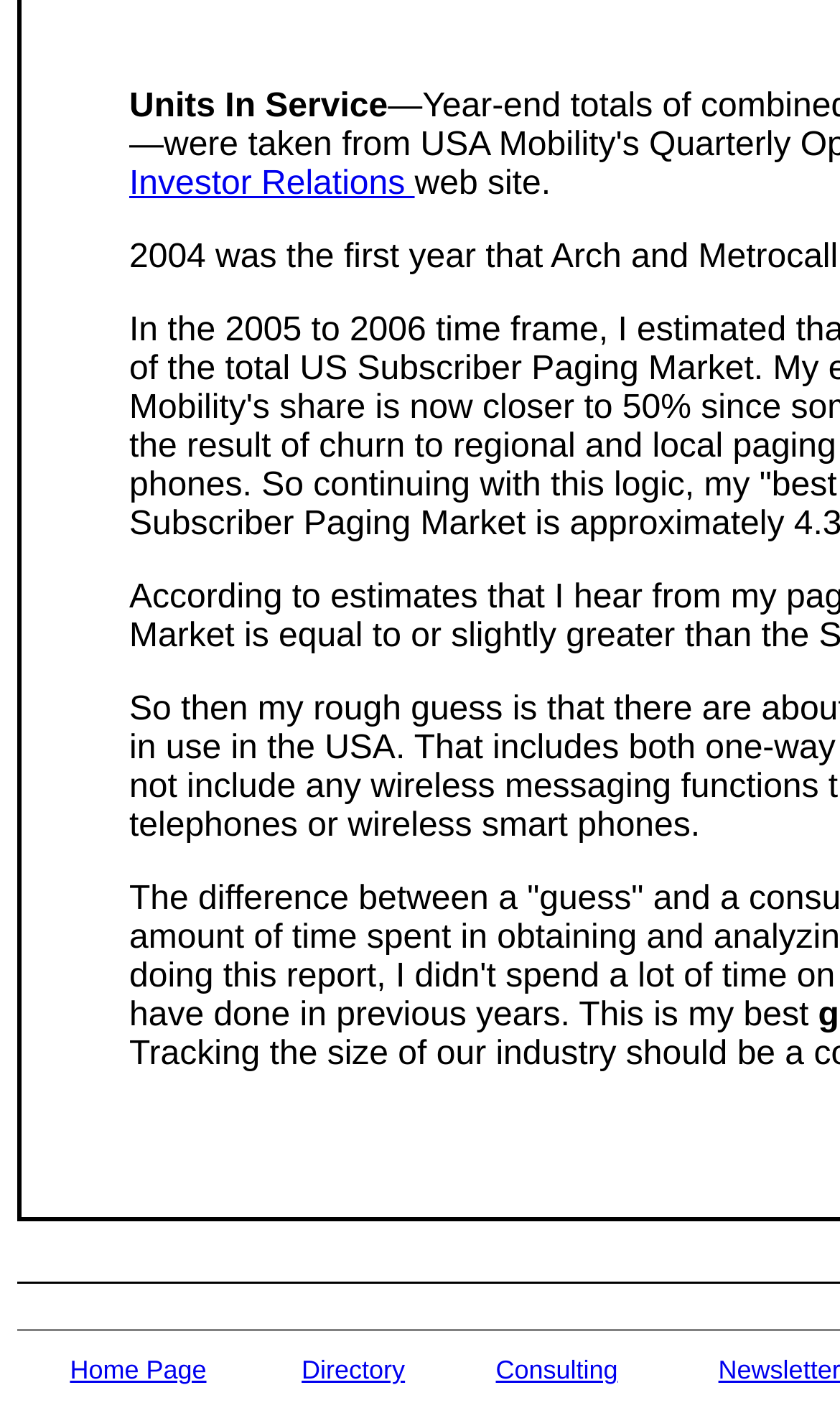What is the vertical position of the 'Home Page' link?
We need a detailed and exhaustive answer to the question. Please elaborate.

By comparing the y1 and y2 coordinates of the 'Home Page' link element, I found that it has a y1 value of 0.959 and a y2 value of 0.98, which indicates that it is located at the bottom of the webpage.